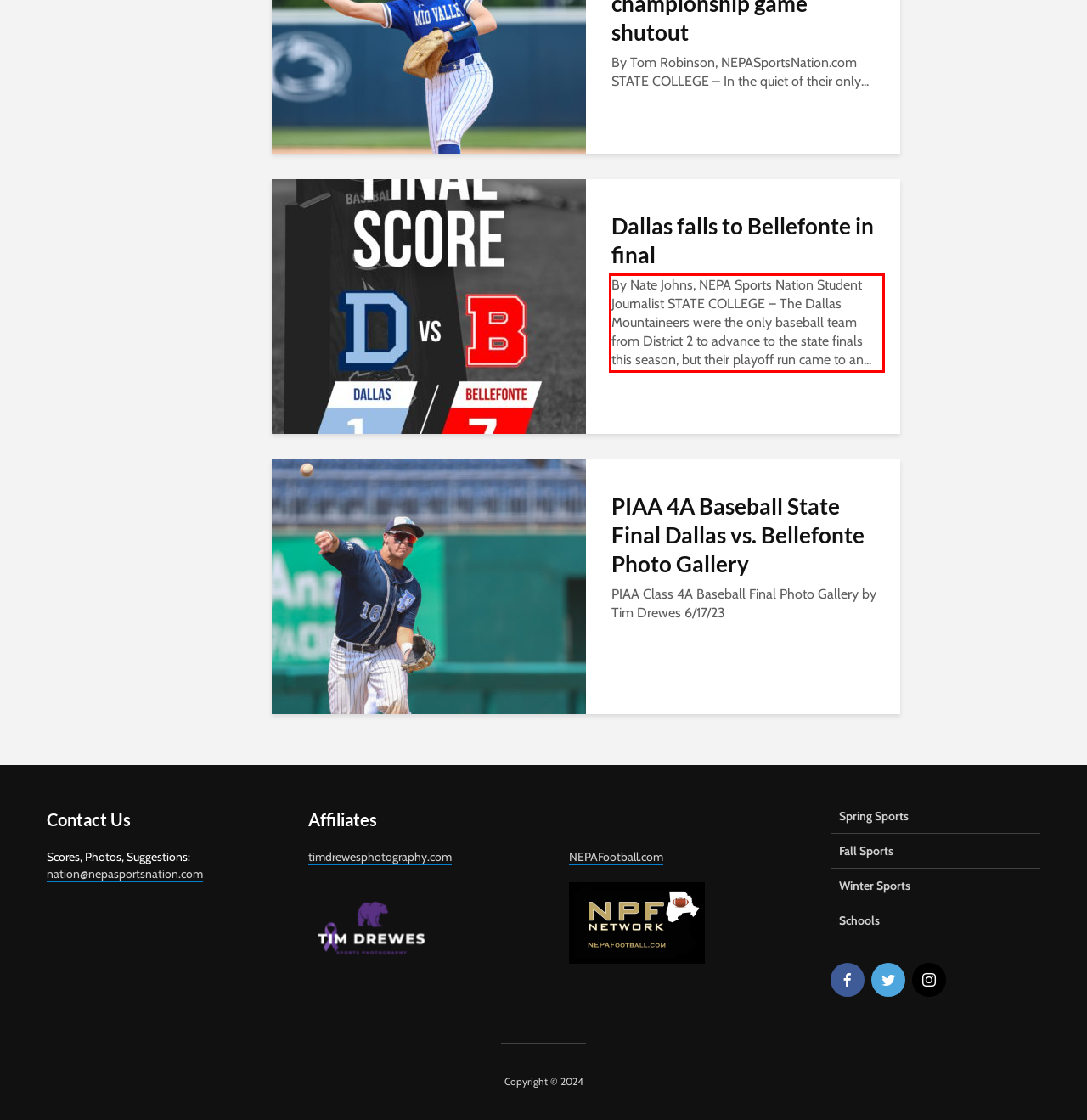The screenshot you have been given contains a UI element surrounded by a red rectangle. Use OCR to read and extract the text inside this red rectangle.

By Nate Johns, NEPA Sports Nation Student Journalist STATE COLLEGE – The Dallas Mountaineers were the only baseball team from District 2 to advance to the state finals this season, but their playoff run came to an...